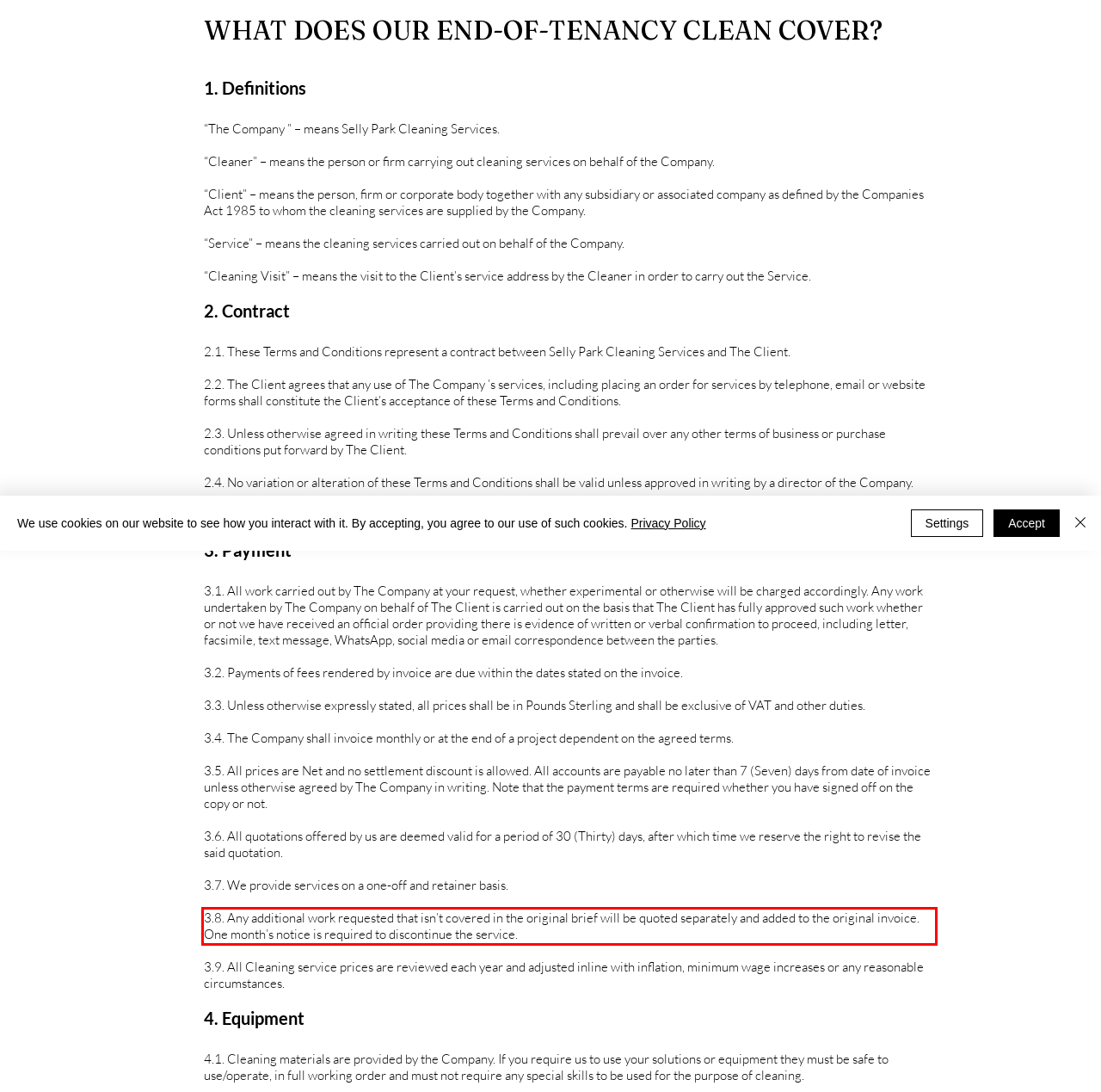Given a screenshot of a webpage with a red bounding box, please identify and retrieve the text inside the red rectangle.

3.8. Any additional work requested that isn’t covered in the original brief will be quoted separately and added to the original invoice. One month’s notice is required to discontinue the service.